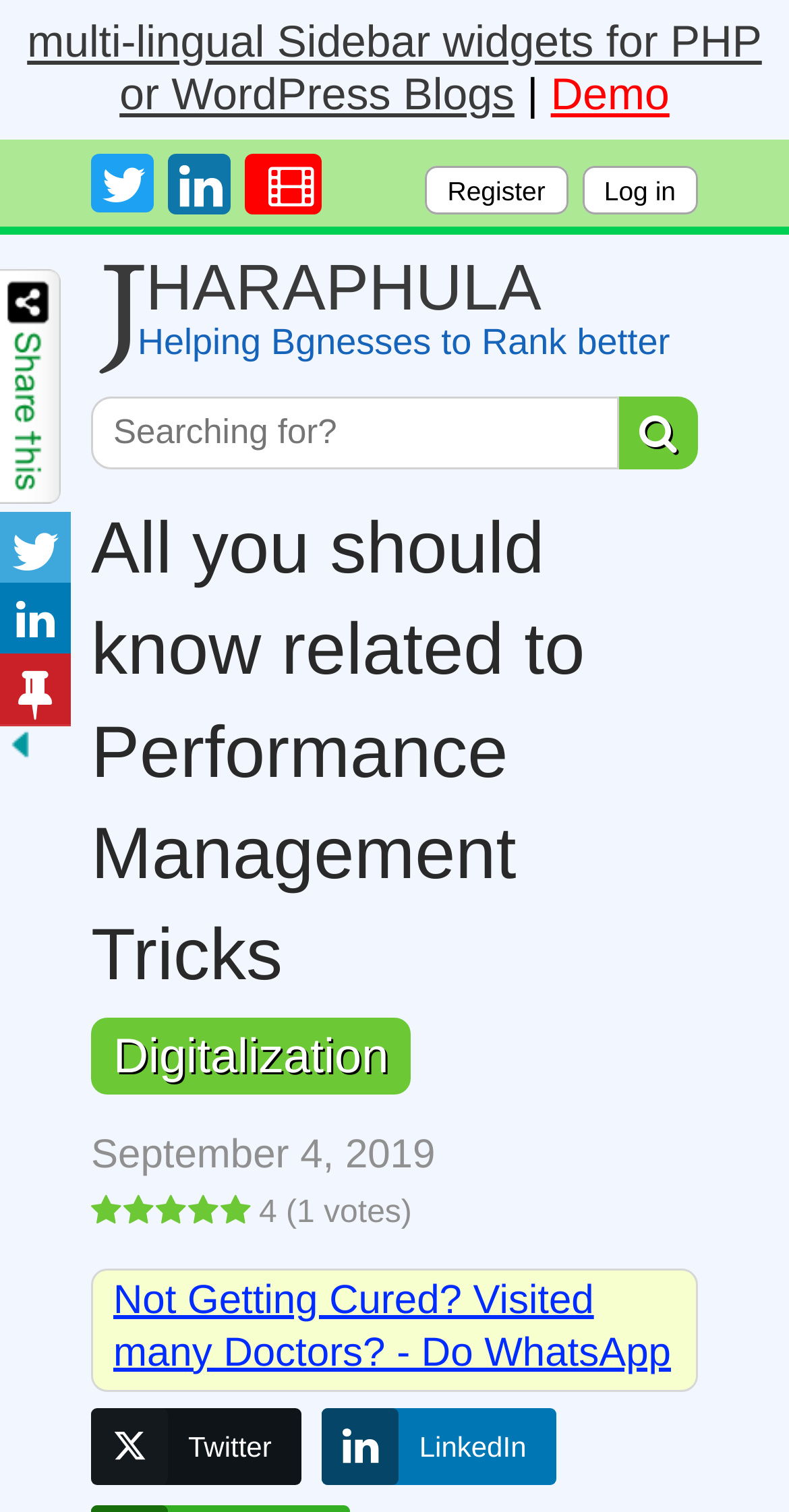Please determine the bounding box coordinates of the clickable area required to carry out the following instruction: "Search for something". The coordinates must be four float numbers between 0 and 1, represented as [left, top, right, bottom].

[0.115, 0.262, 0.785, 0.31]